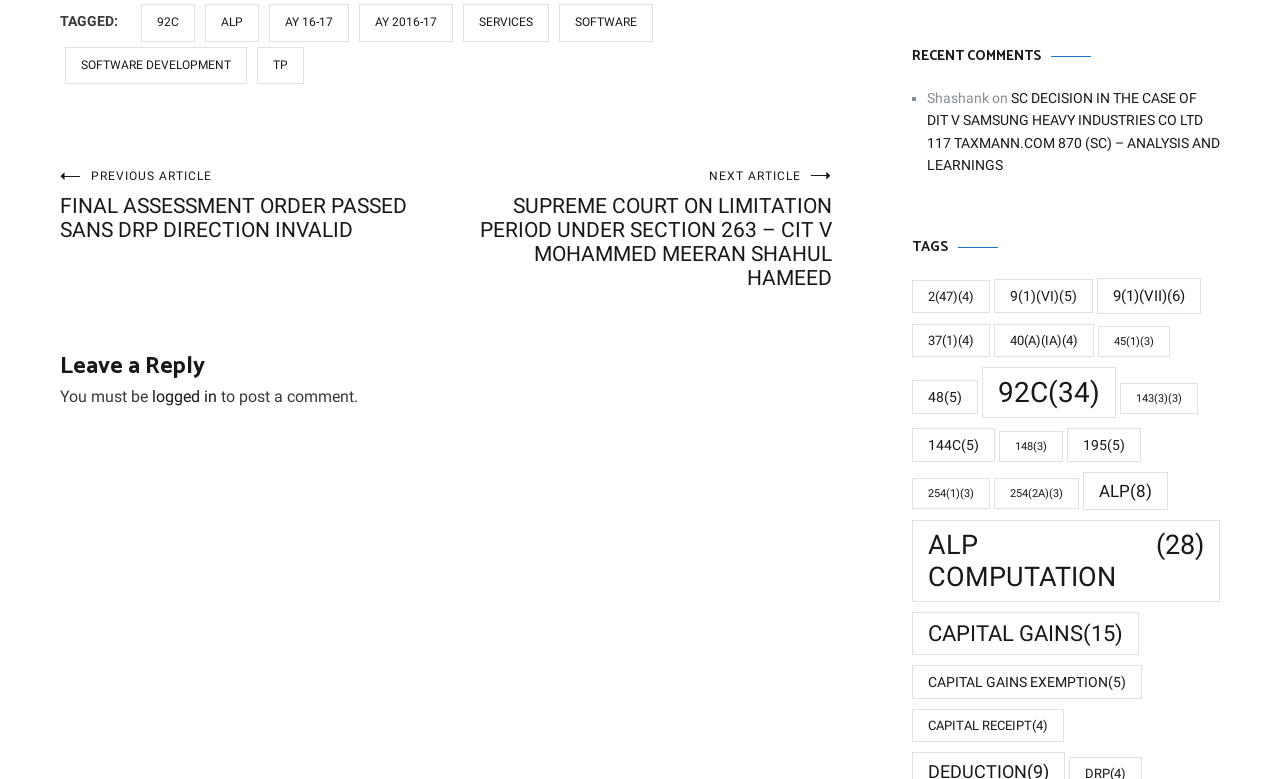What is the title of the section containing recent comments?
Look at the image and provide a detailed response to the question.

The webpage has a section that displays recent comments, and the title of this section is 'RECENT COMMENTS'.